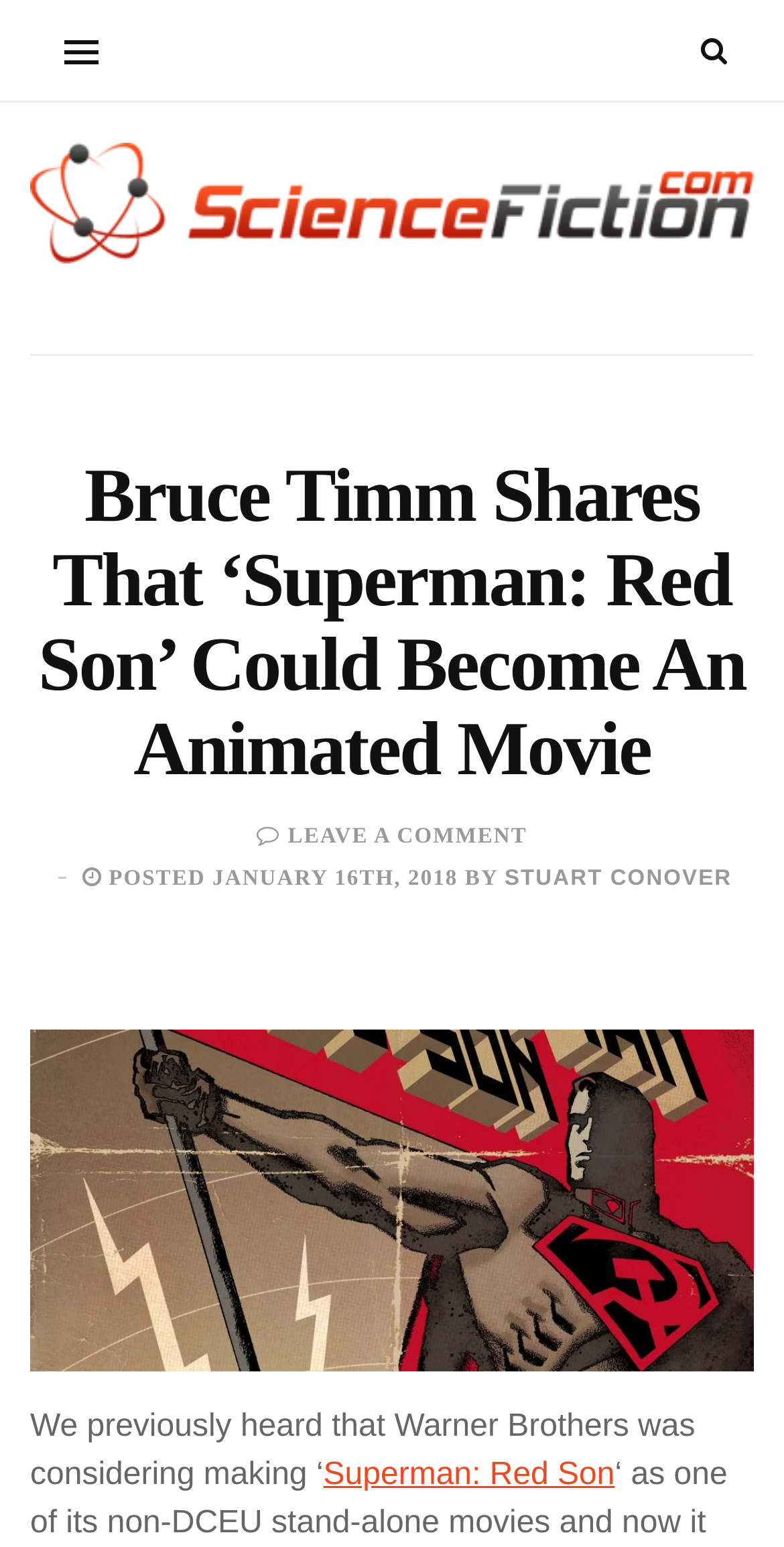Answer the question with a brief word or phrase:
What is the topic of the article?

Superman: Red Son